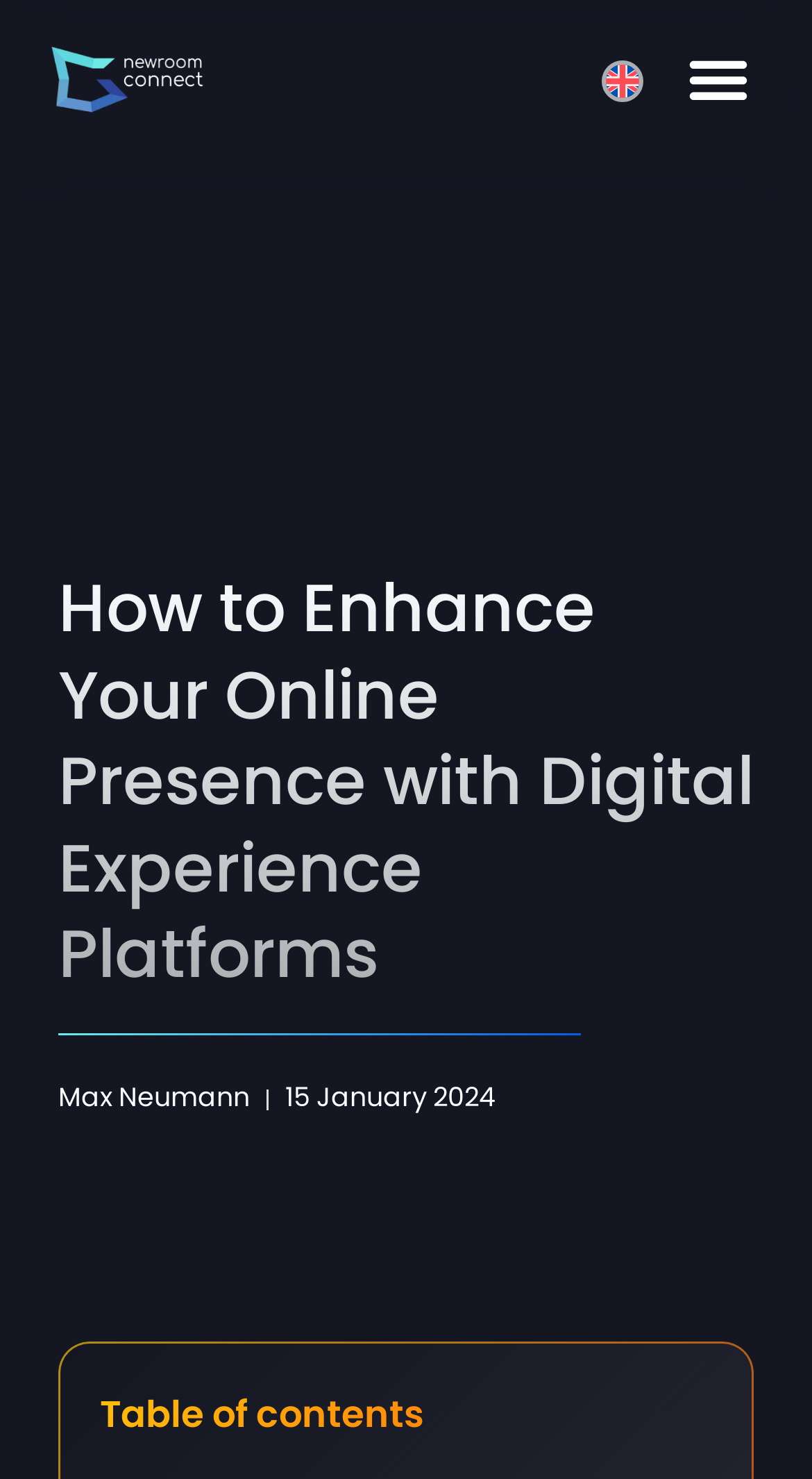What is the date of the article?
Please answer the question as detailed as possible.

I can find the date of the article by looking at the webpage, specifically below the main heading, where it says '15 January 2024', which is the date the article was published.